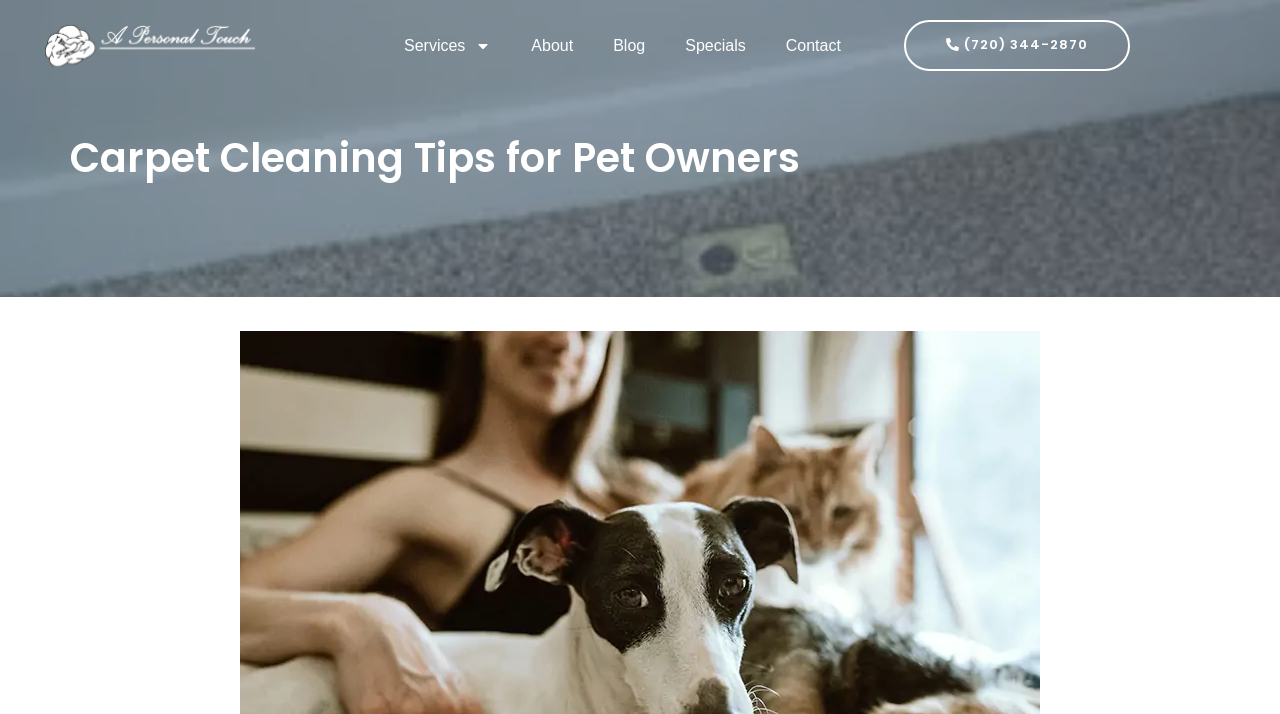Please extract and provide the main headline of the webpage.

Carpet Cleaning Tips for Pet Owners